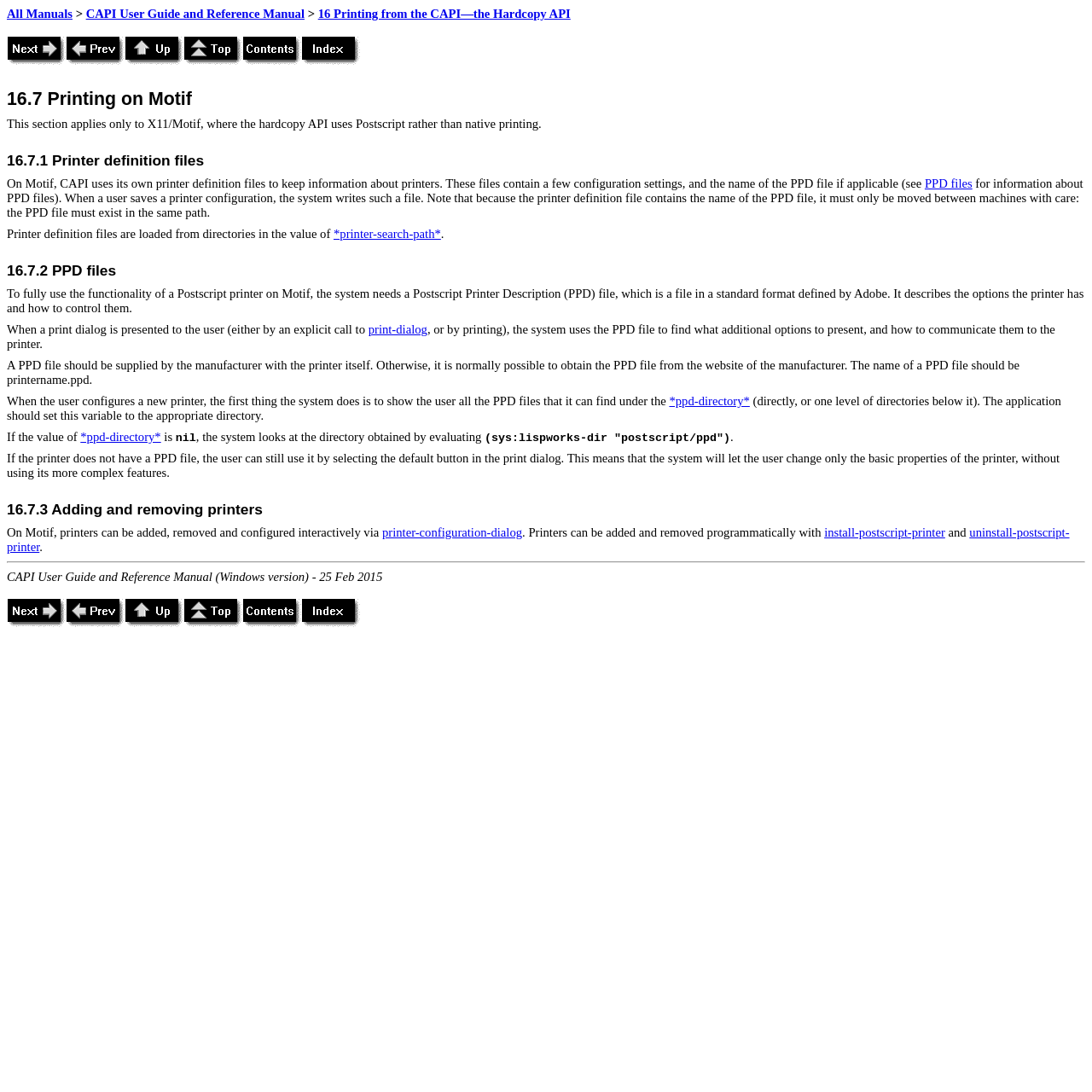Please identify the coordinates of the bounding box for the clickable region that will accomplish this instruction: "Click on 'All Manuals'".

[0.006, 0.006, 0.066, 0.019]